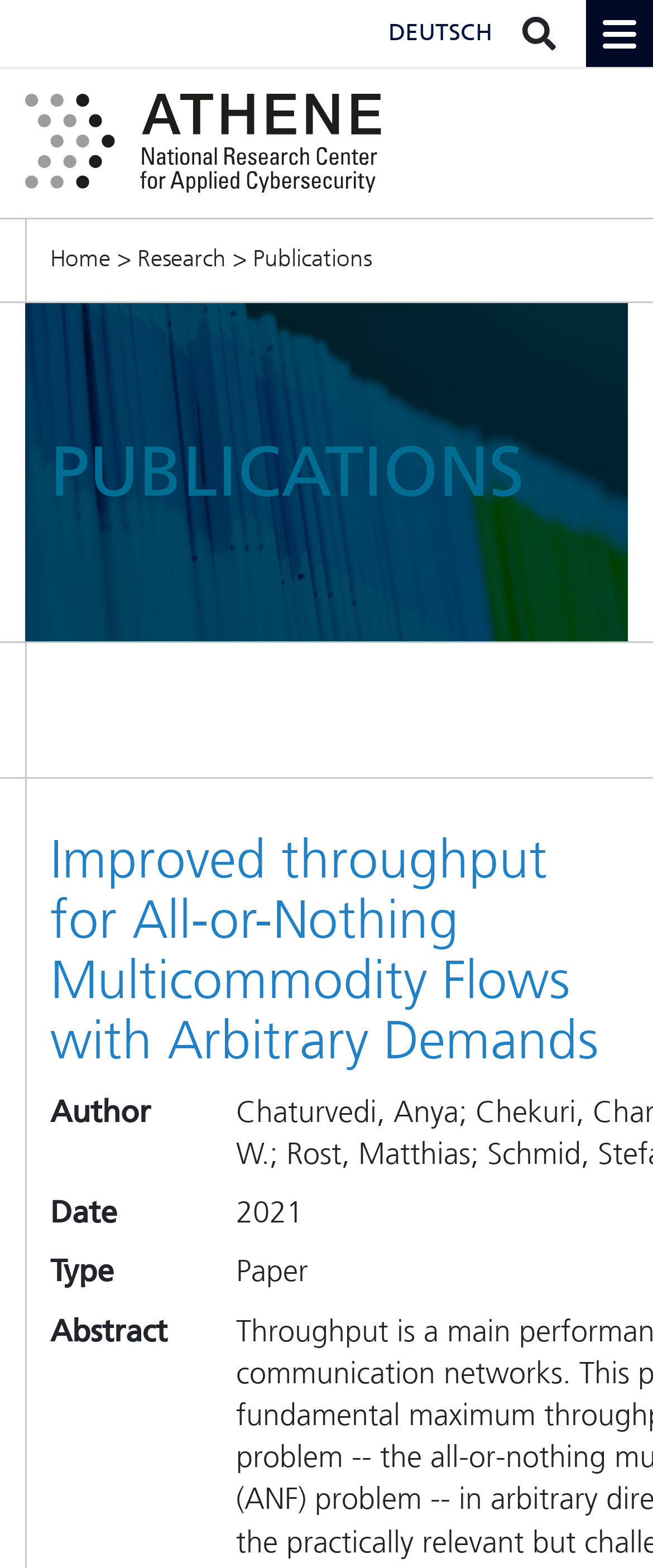Please predict the bounding box coordinates (top-left x, top-left y, bottom-right x, bottom-right y) for the UI element in the screenshot that fits the description: Research

[0.21, 0.156, 0.346, 0.174]